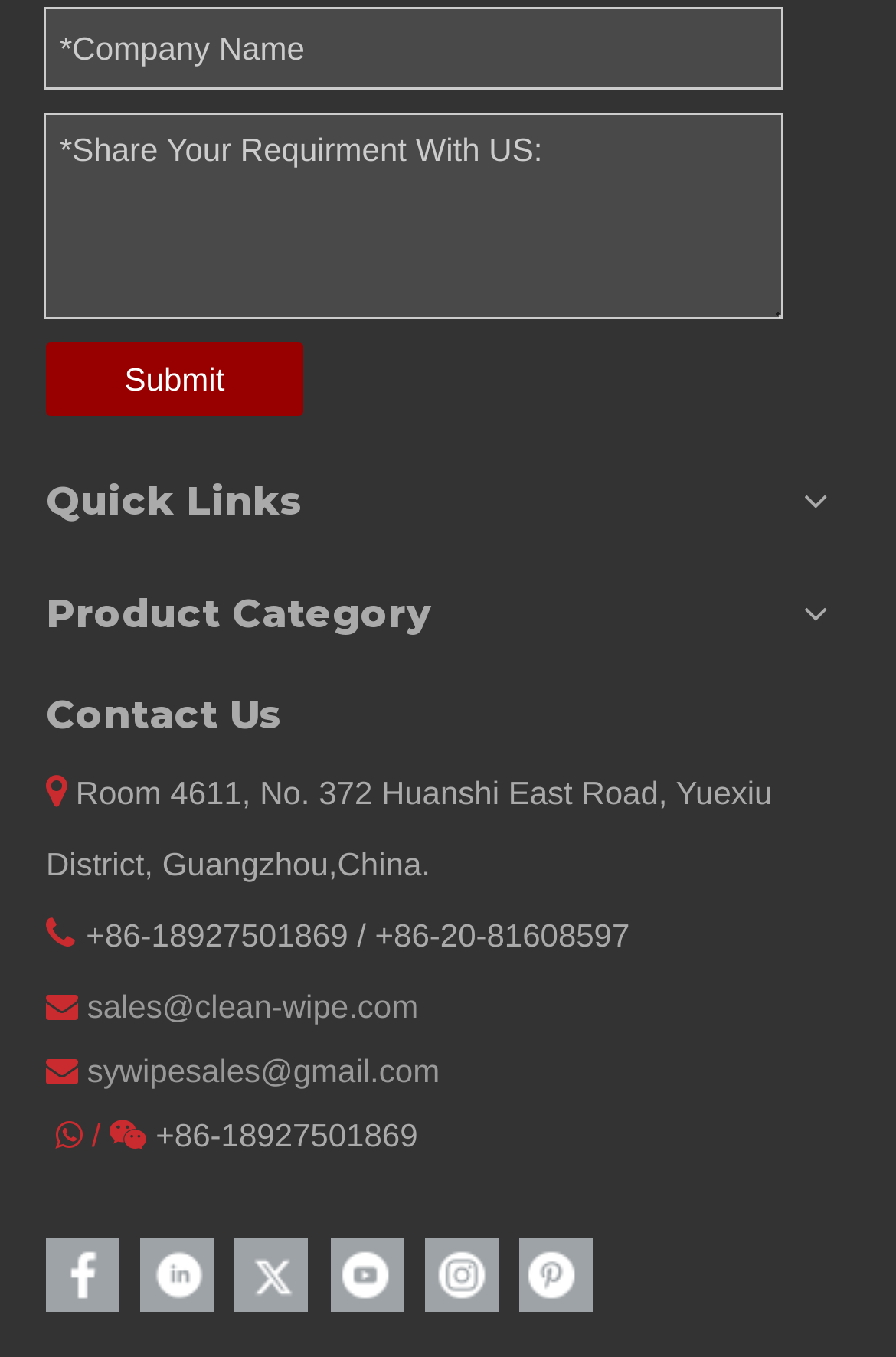Locate the bounding box coordinates of the clickable element to fulfill the following instruction: "Enter company name". Provide the coordinates as four float numbers between 0 and 1 in the format [left, top, right, bottom].

[0.049, 0.006, 0.874, 0.067]